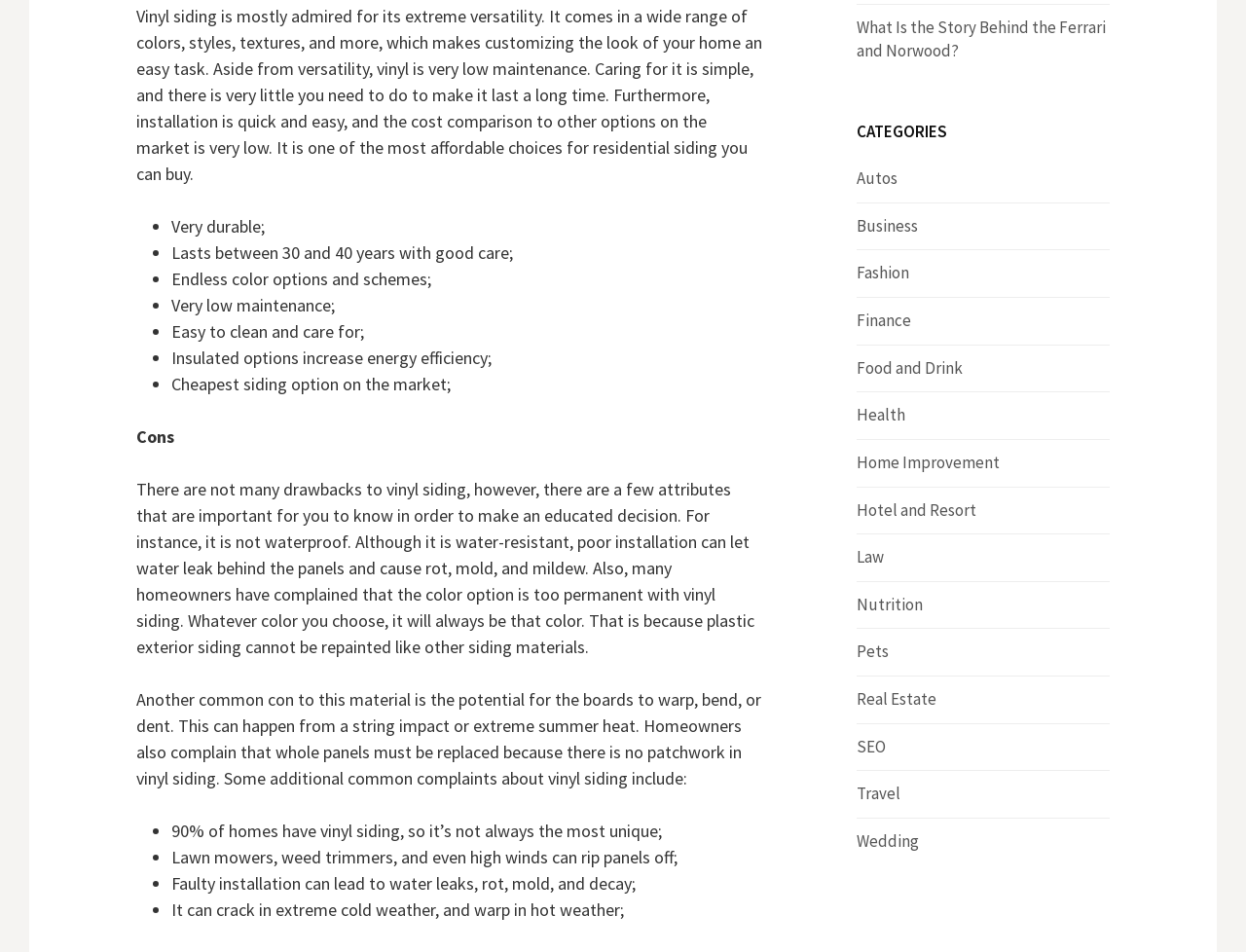Predict the bounding box of the UI element that fits this description: "Real Estate".

[0.688, 0.723, 0.752, 0.745]